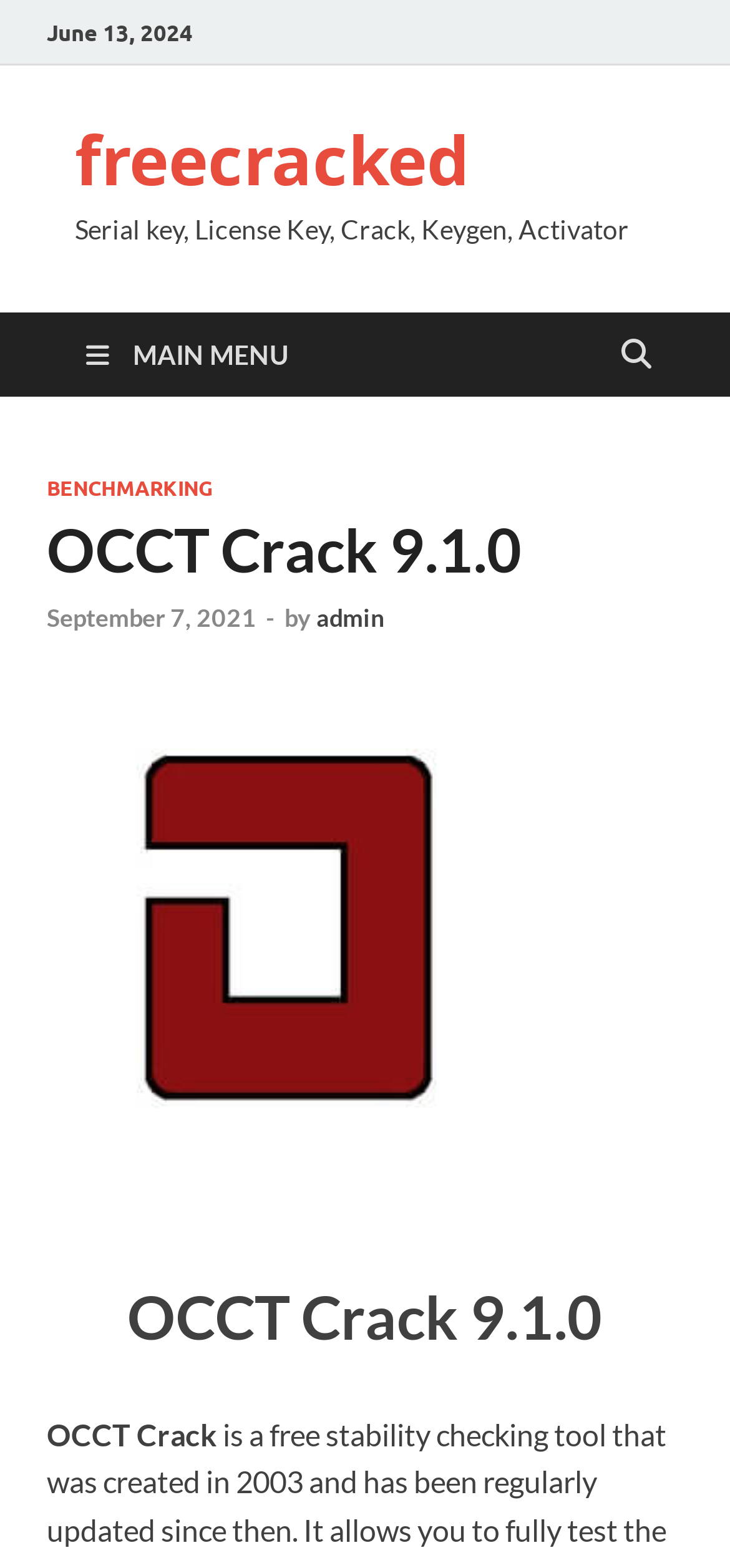What is the category of the link 'BENCHMARKING'?
From the screenshot, provide a brief answer in one word or phrase.

MAIN MENU